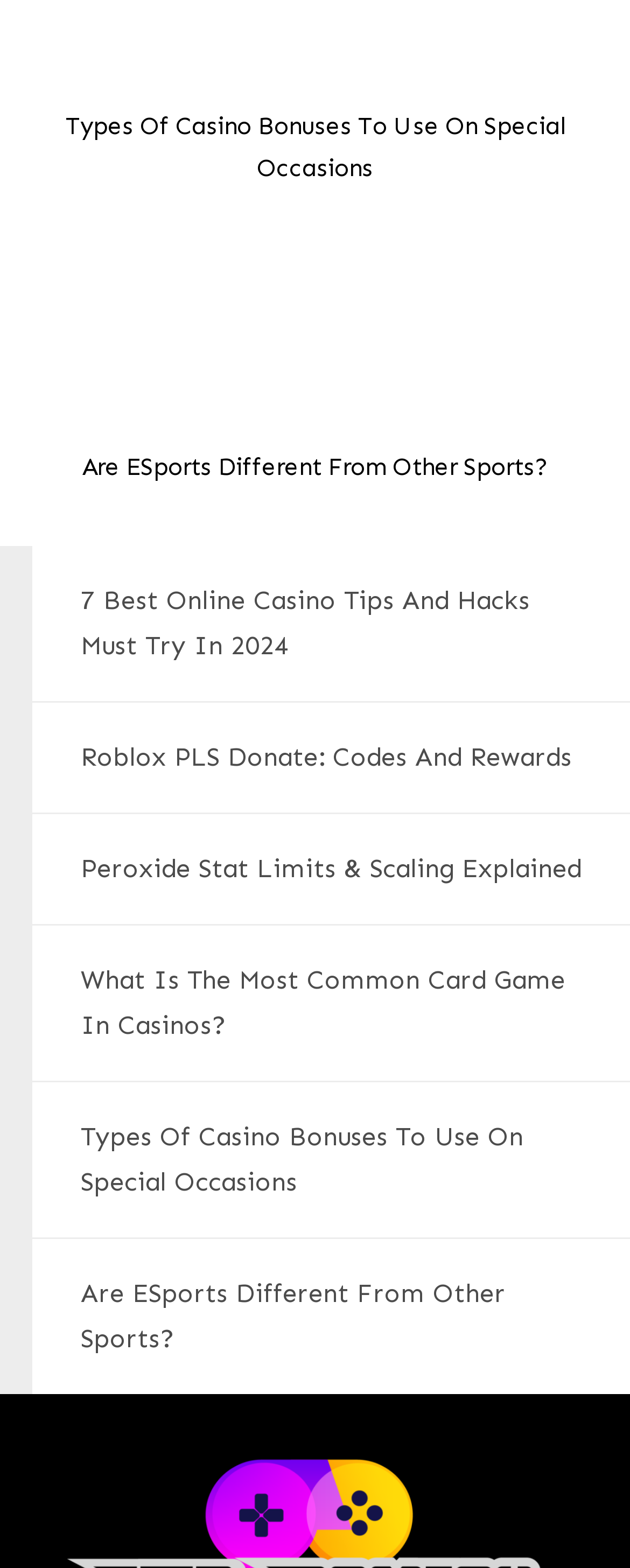Using the information in the image, give a comprehensive answer to the question: 
What is the topic of the first link?

The first link on the webpage has the text 'Types Of Casino Bonuses To Use On Special Occasions', which suggests that the topic of the link is related to casino bonuses.